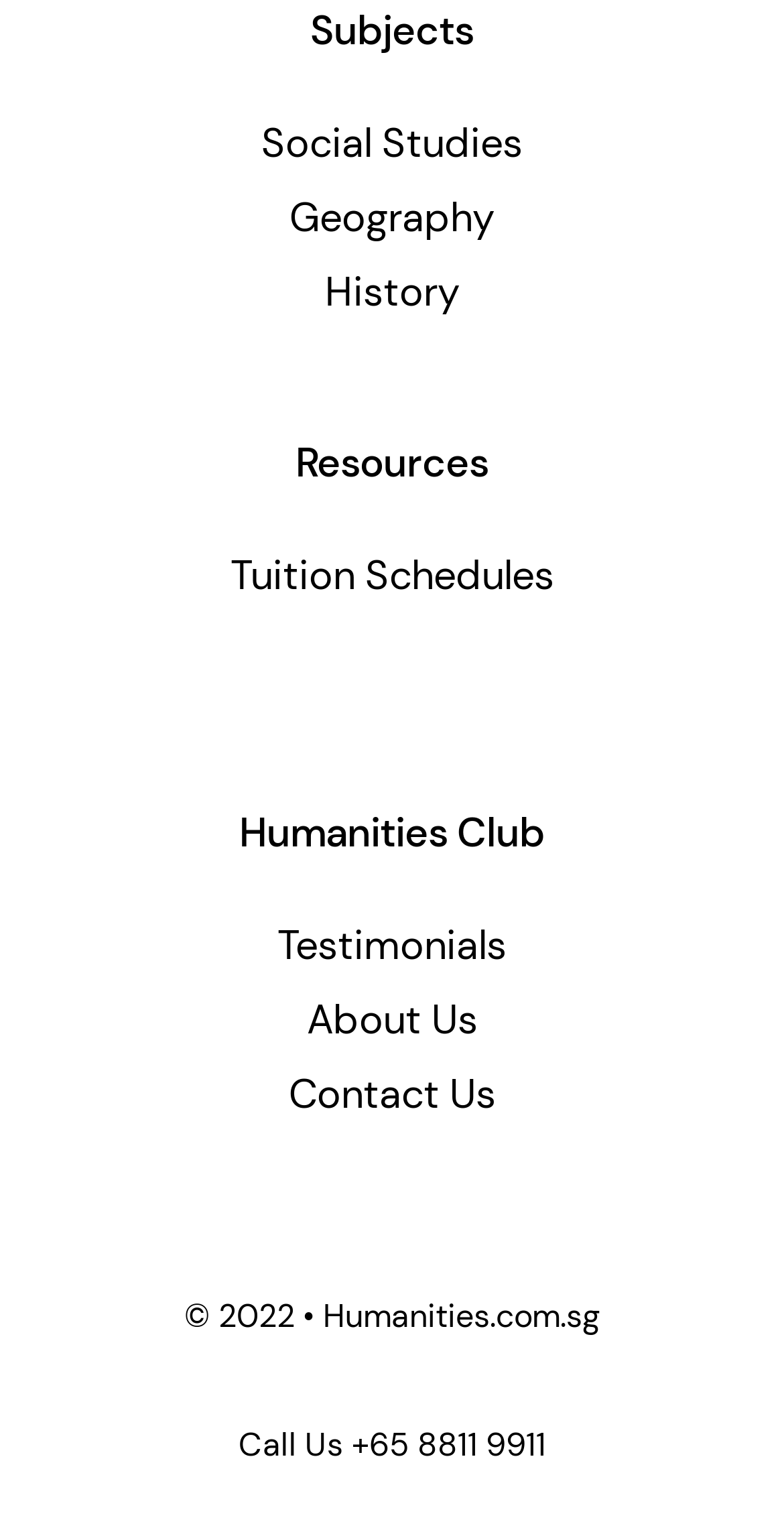Provide a one-word or short-phrase answer to the question:
What is the copyright year listed?

2022